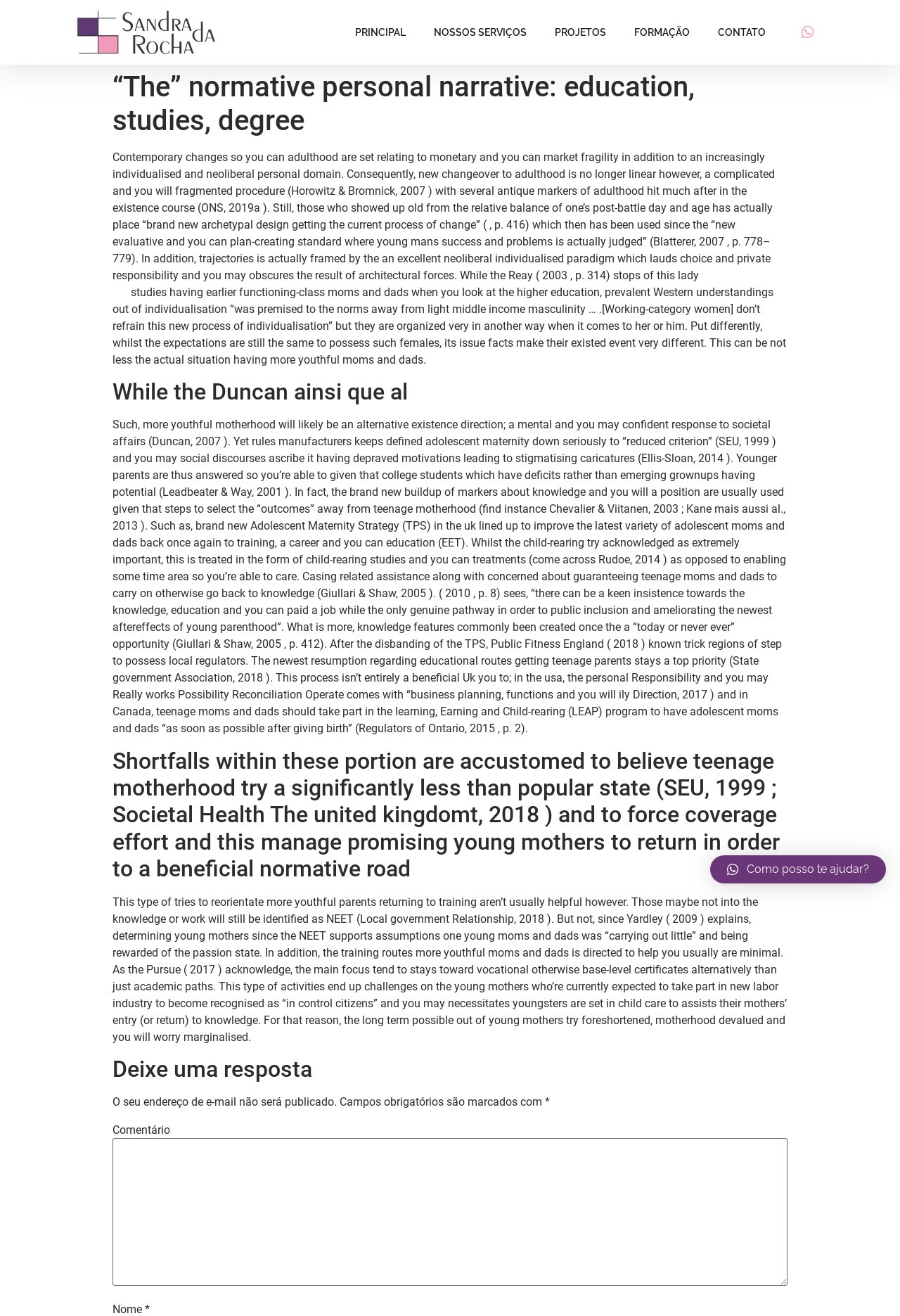Could you determine the bounding box coordinates of the clickable element to complete the instruction: "Click the link to Whatsapp"? Provide the coordinates as four float numbers between 0 and 1, i.e., [left, top, right, bottom].

[0.882, 0.014, 0.913, 0.035]